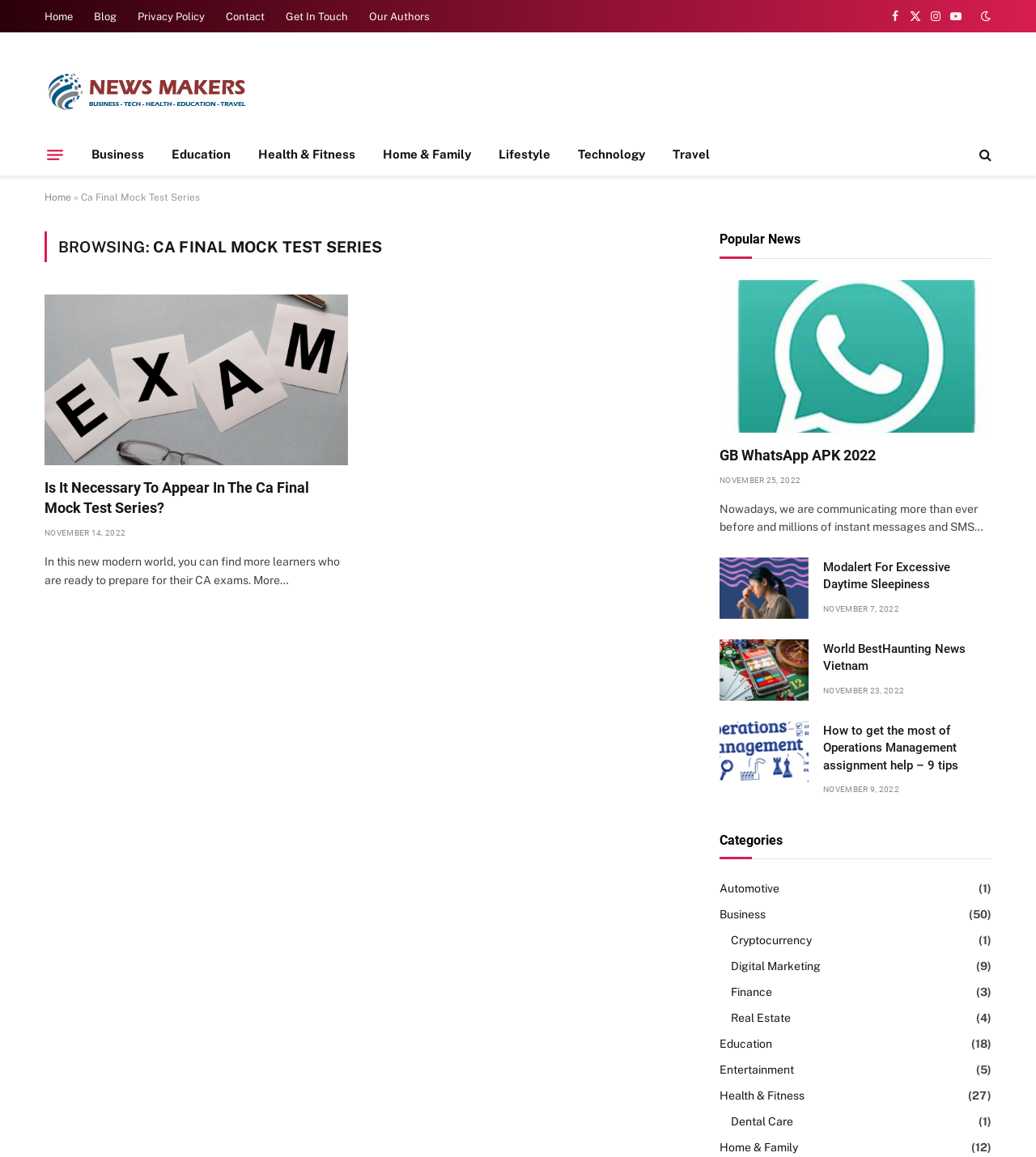Can you specify the bounding box coordinates of the area that needs to be clicked to fulfill the following instruction: "Go to news"?

None